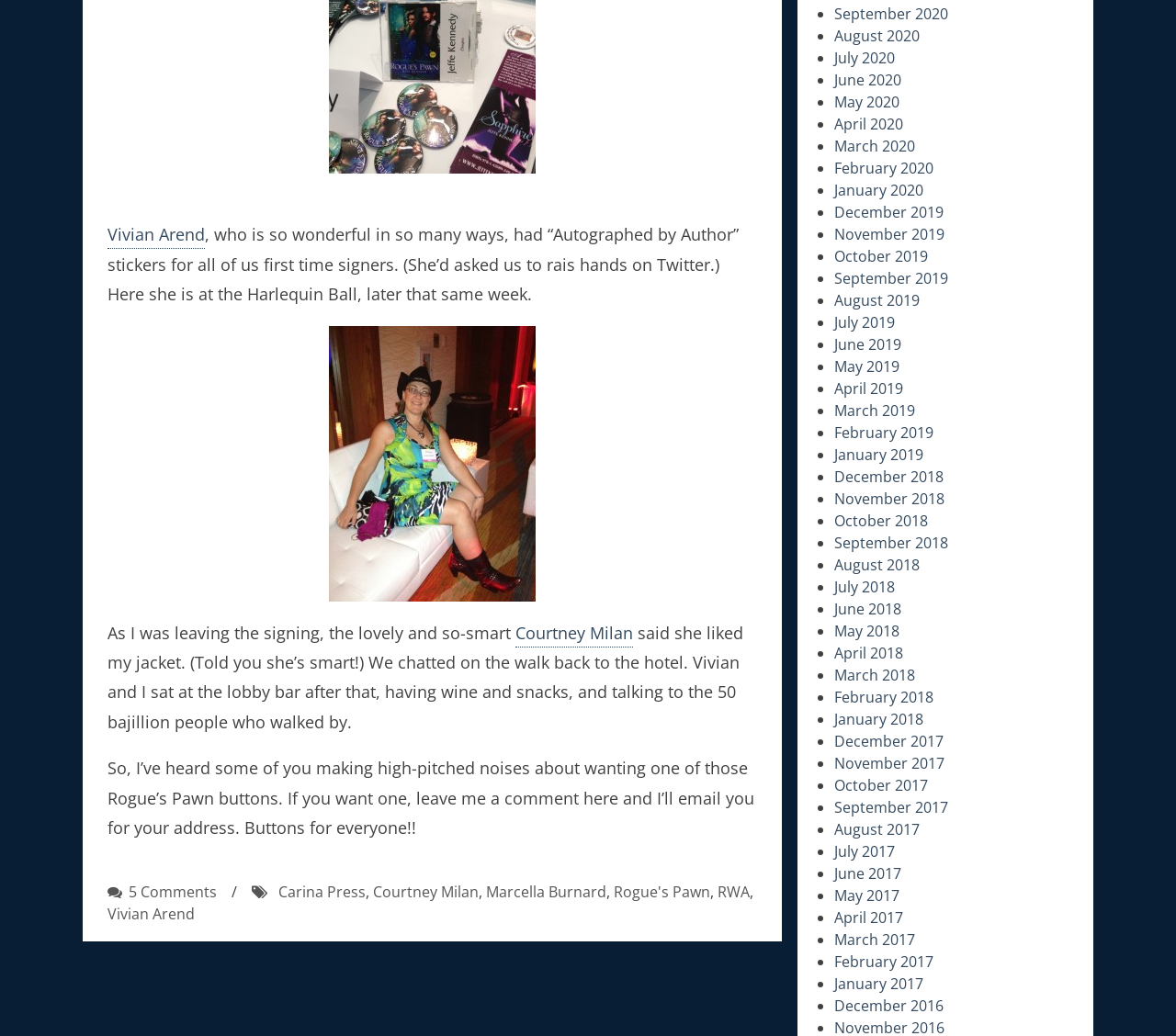Show the bounding box coordinates of the element that should be clicked to complete the task: "Click on the link to Vivian Arend's page".

[0.091, 0.216, 0.174, 0.241]